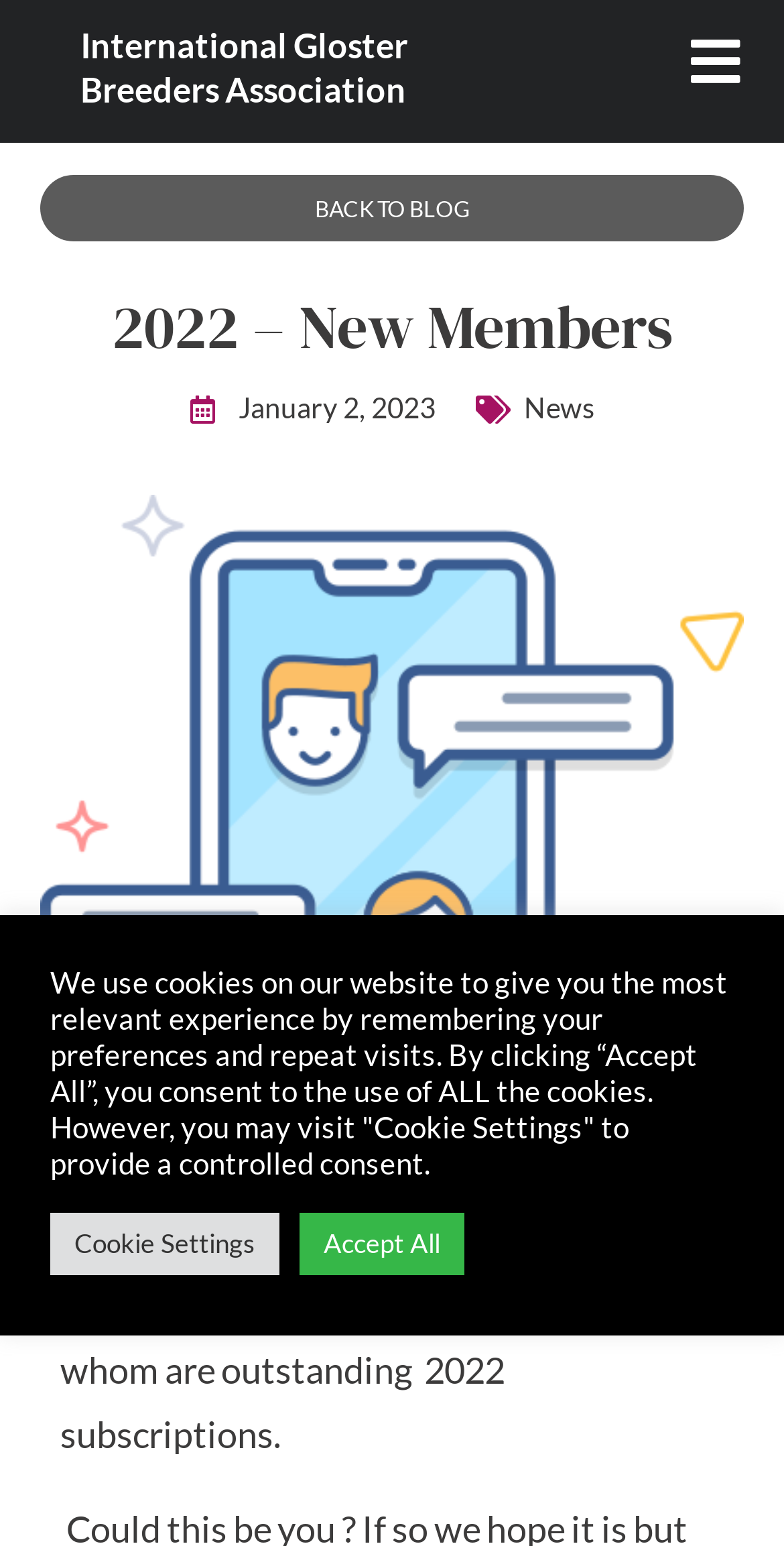Describe the webpage in detail, including text, images, and layout.

The webpage appears to be a membership-related page for the International Gloster Breeders Association (IGBA). At the top, there is a link to the blog and a heading that reads "2022 – New Members". Below this, there is a time element displaying the date "January 2, 2023", accompanied by a label "News".

On the left side of the page, there is an image related to IGBA networking. Below the image, there is a block of text that discusses the current membership records, mentioning 480 current names and 36 outstanding 2022 subscriptions.

To the right of this text, there is a grid-like structure with three rows, each containing information about different advertising options for members and affiliates. The options include "Affordable Campaign Random Slot + Yearbook Advert", "Dedicated Section 6 Months", and "Dedicated Section 12 Months", along with their corresponding prices.

Above this grid, there is a heading that reads "Advertising for Members & Affiliates - includes Yearbook". Below the grid, there is another heading with column headers "Slot" and "Price".

At the bottom of the page, there is a notice about the use of cookies on the website, with options to "Accept All" or visit "Cookie Settings" to provide controlled consent.